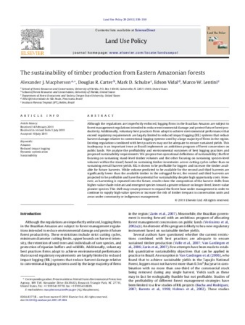Can you give a detailed response to the following question using the information from the image? In which journal is the article published?

The journal in which the article is published is clearly stated on the cover, providing context for the research and its relevance to land use and environmental sustainability.